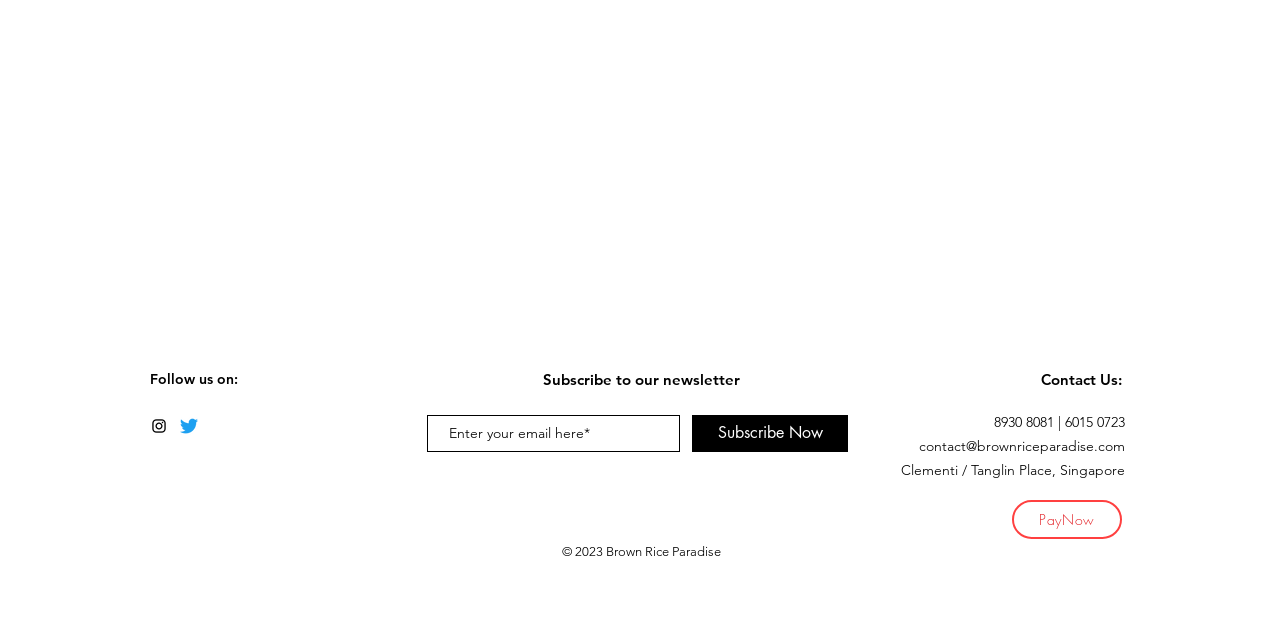Based on the element description, predict the bounding box coordinates (top-left x, top-left y, bottom-right x, bottom-right y) for the UI element in the screenshot: PayNow

[0.791, 0.781, 0.877, 0.842]